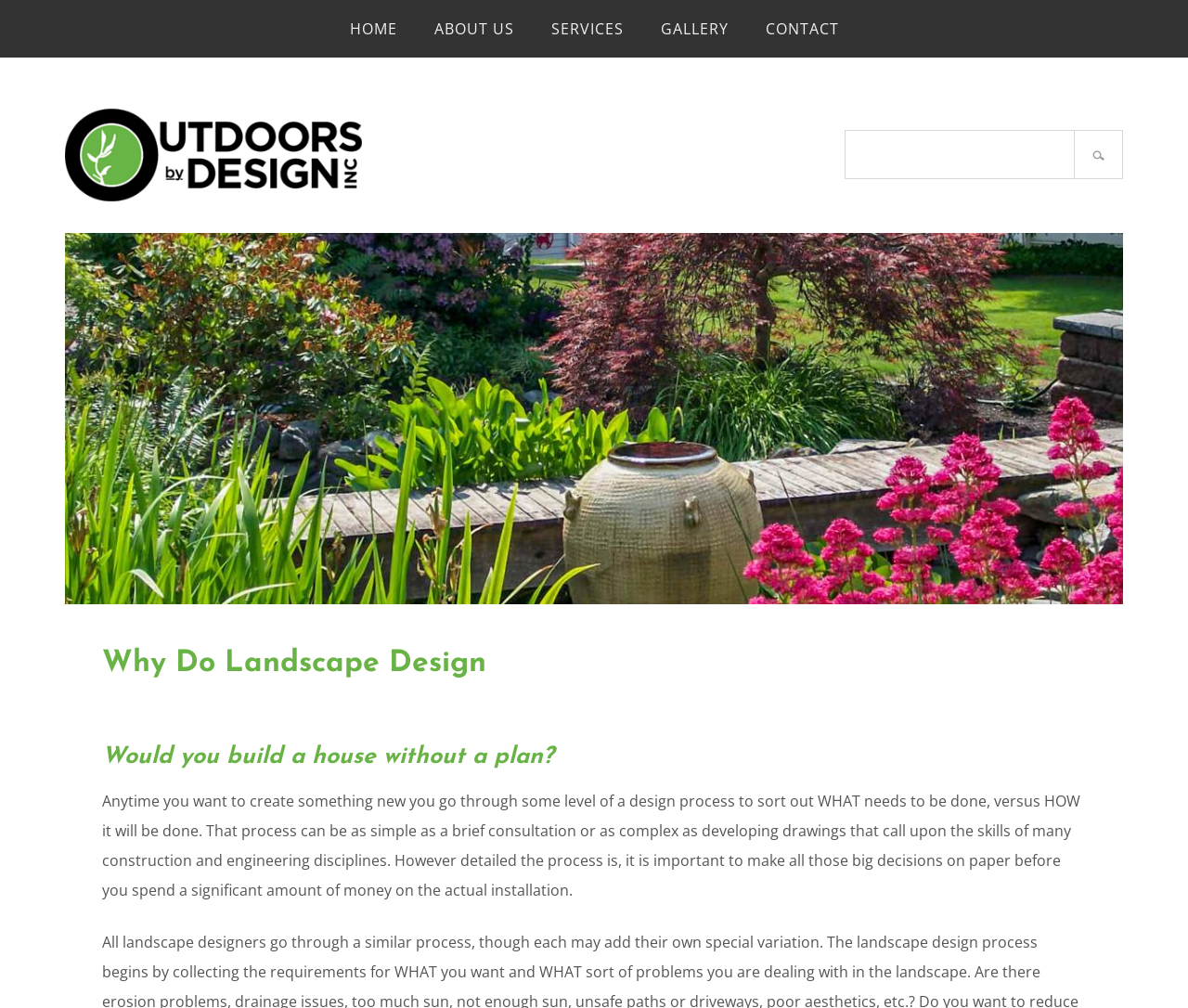What is the main topic of the webpage?
Answer with a single word or short phrase according to what you see in the image.

Landscape Design